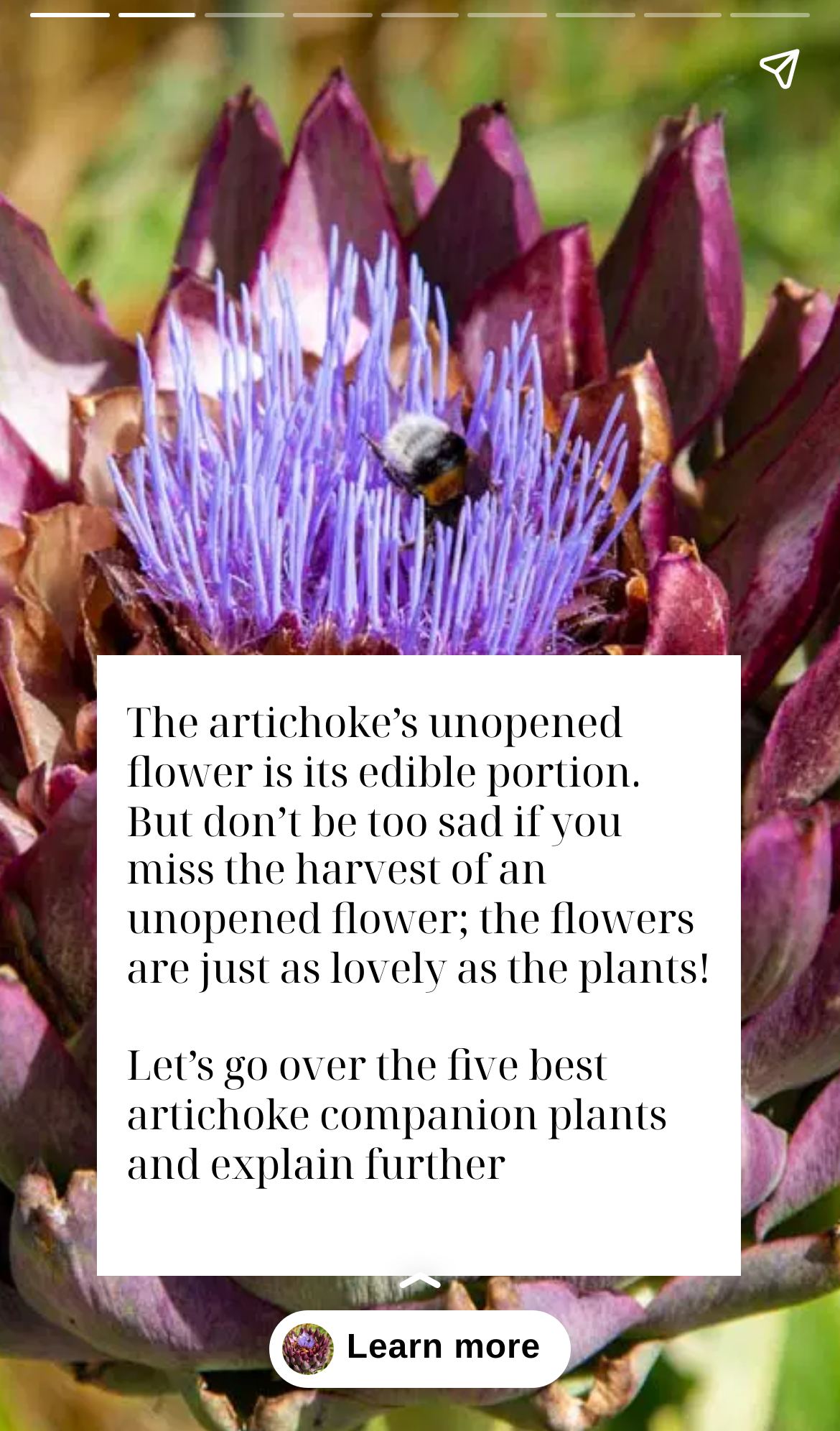How many navigation buttons are there?
Look at the image and answer the question using a single word or phrase.

3